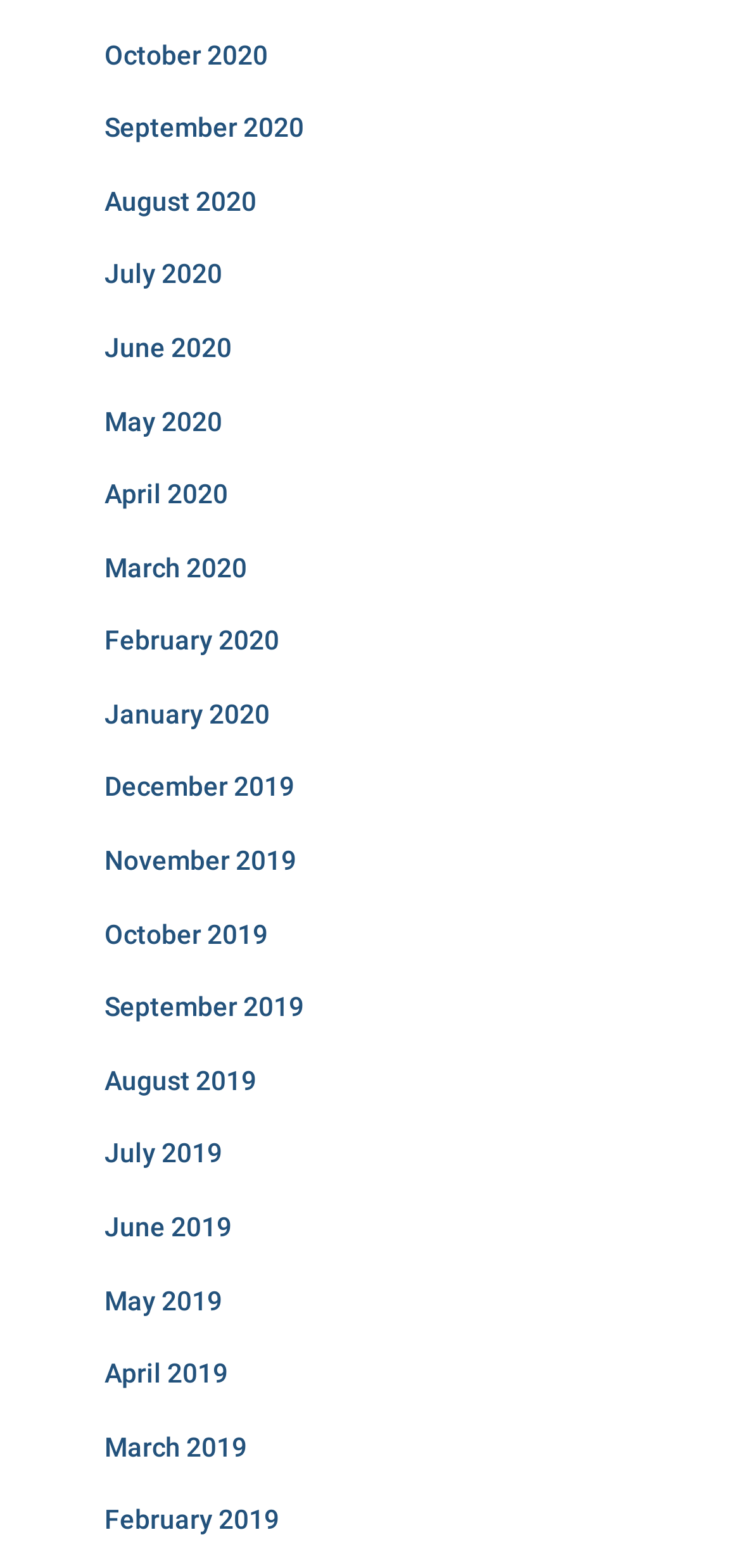Locate the bounding box for the described UI element: "April 2020". Ensure the coordinates are four float numbers between 0 and 1, formatted as [left, top, right, bottom].

[0.141, 0.305, 0.308, 0.325]